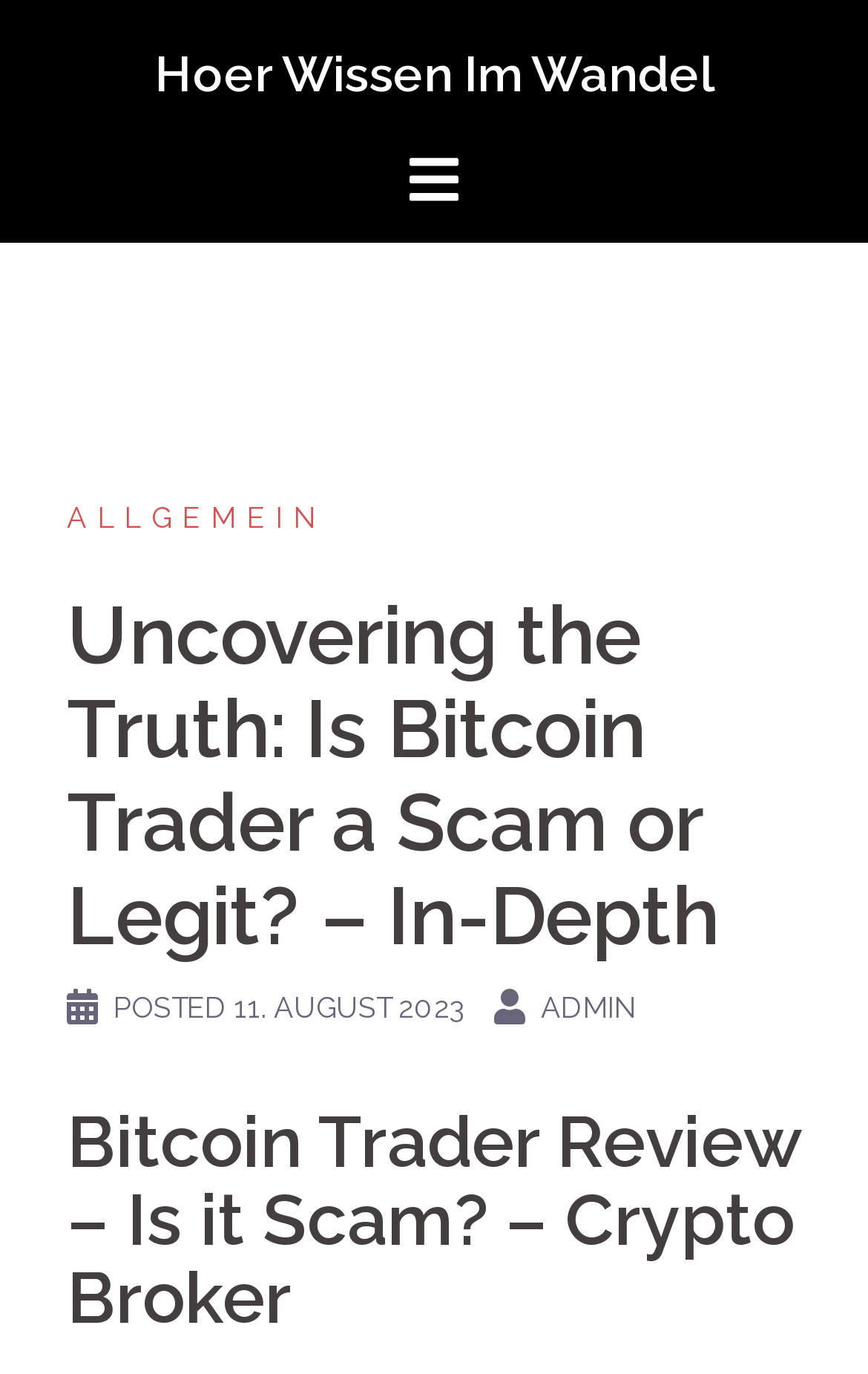Determine the bounding box of the UI element mentioned here: "Equatorial Electric Field Model EEFM1". The coordinates must be in the format [left, top, right, bottom] with values ranging from 0 to 1.

None